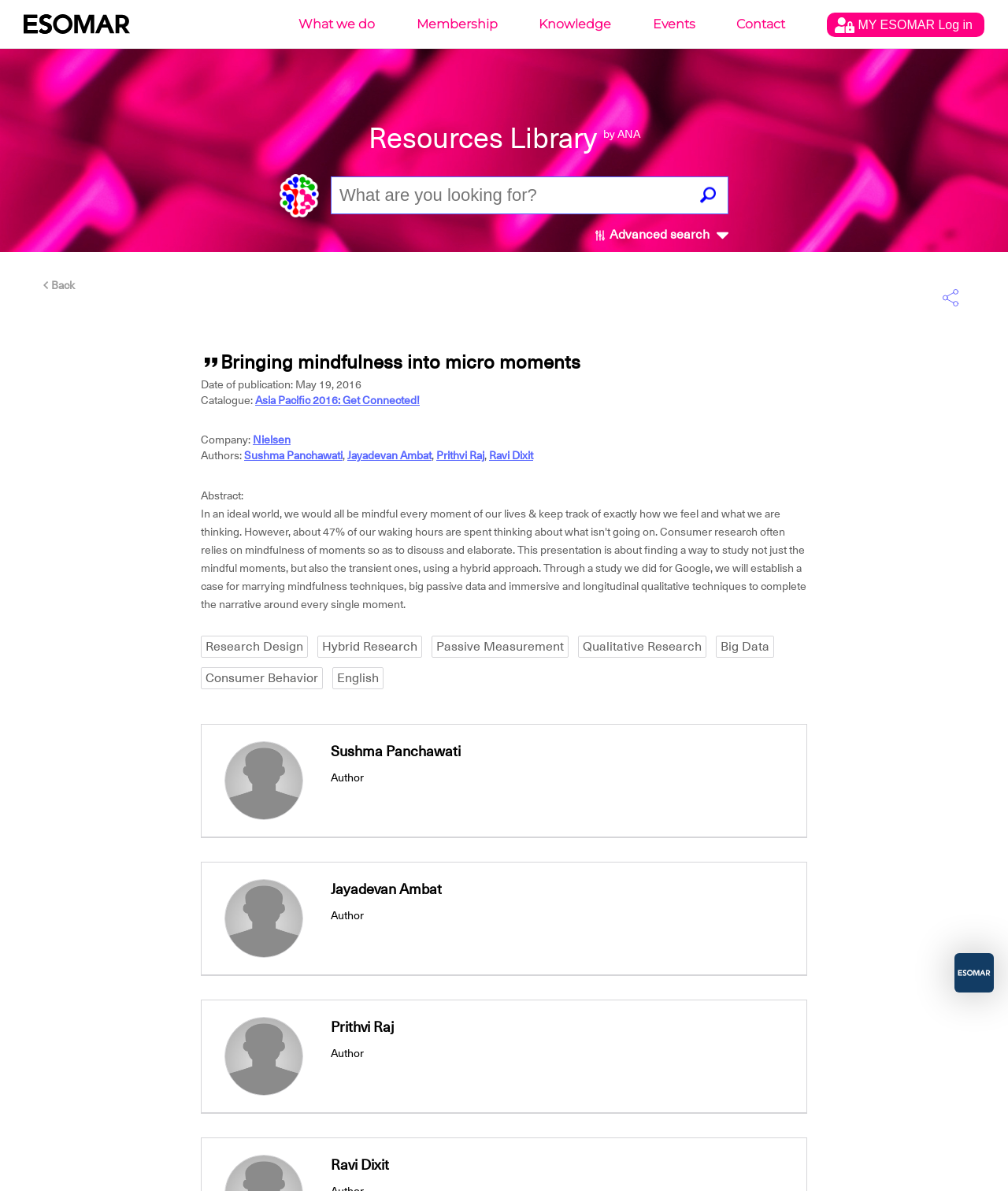Please identify the bounding box coordinates of the region to click in order to complete the task: "Go back to Comprehensive Payables". The coordinates must be four float numbers between 0 and 1, specified as [left, top, right, bottom].

None